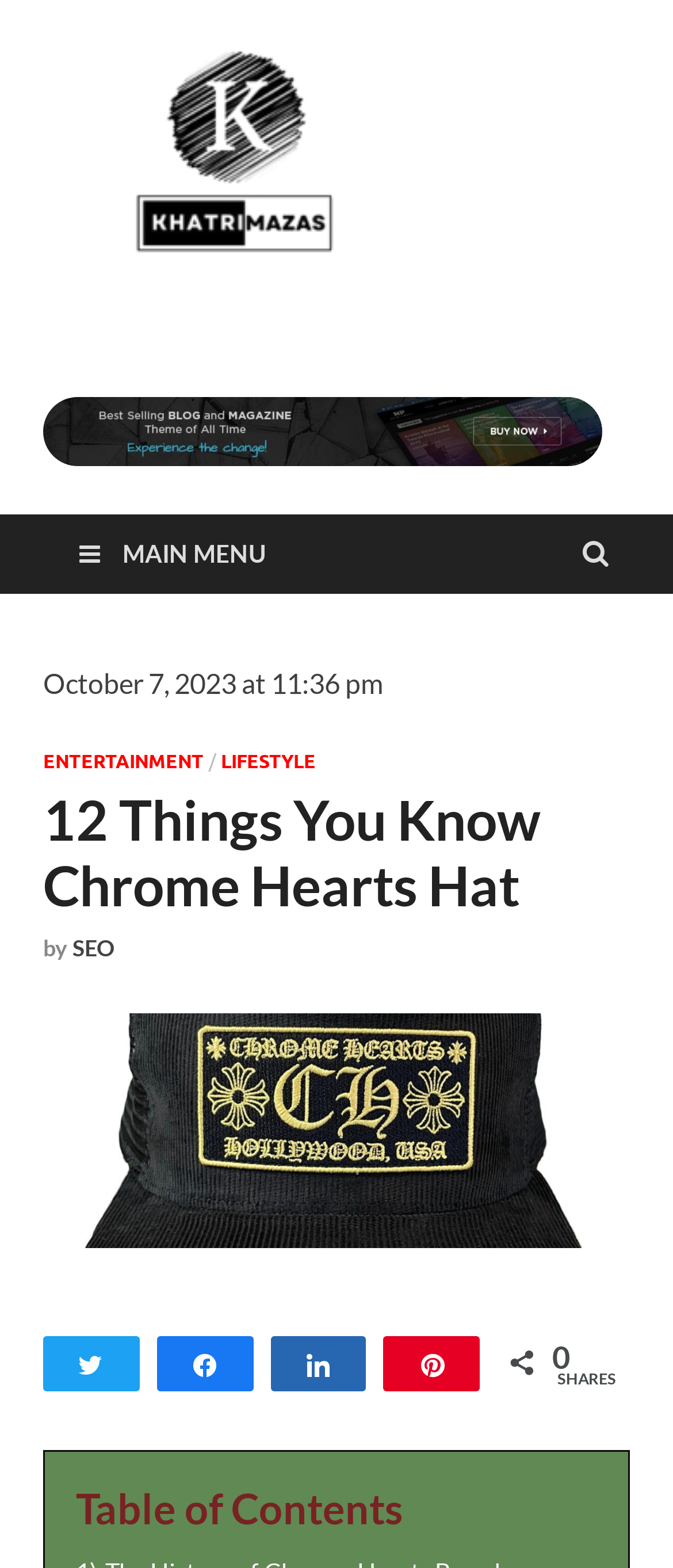Please reply with a single word or brief phrase to the question: 
What is the category of the article?

LIFESTYLE